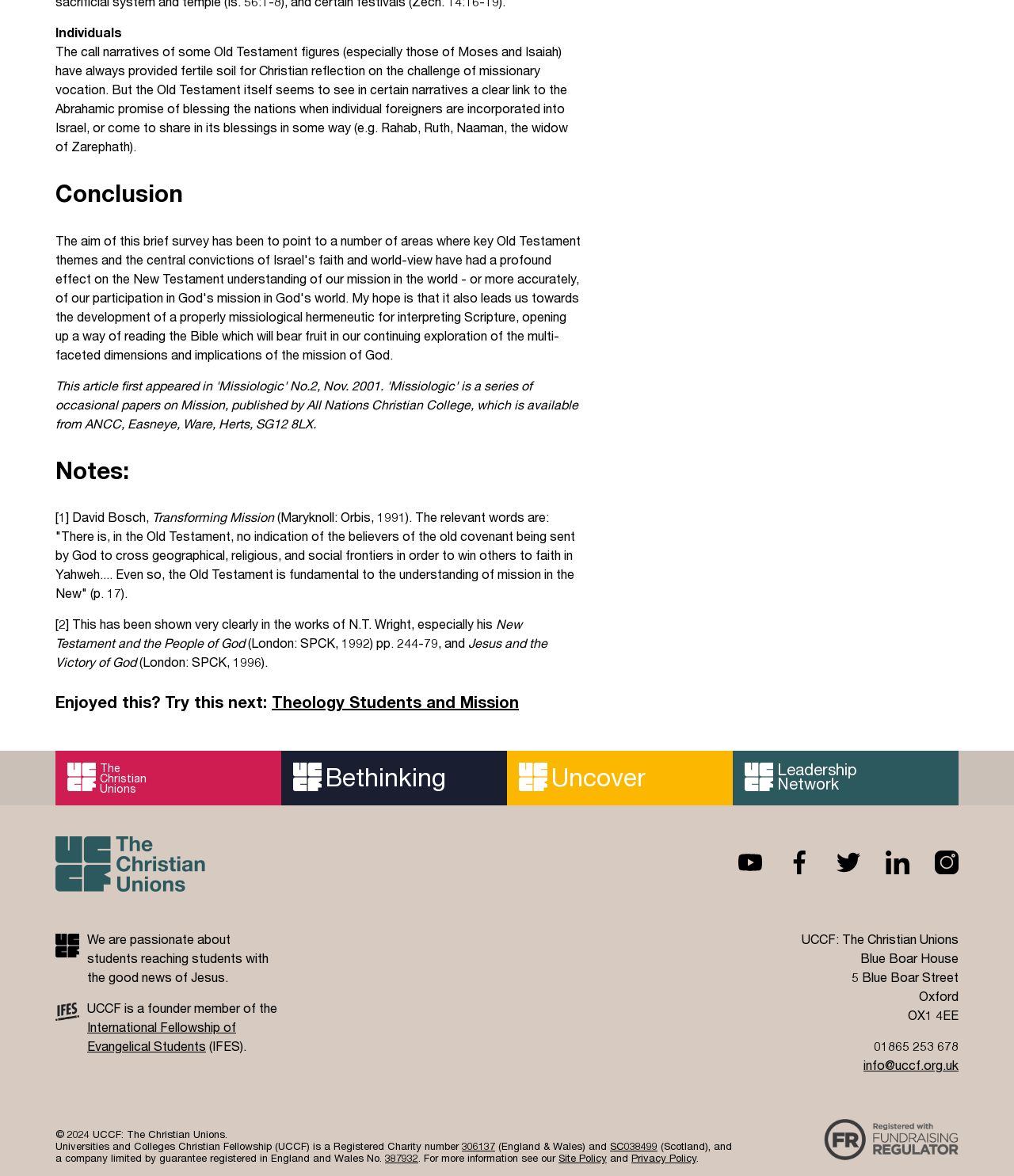Calculate the bounding box coordinates of the UI element given the description: "Theology Students and Mission".

[0.268, 0.589, 0.512, 0.605]